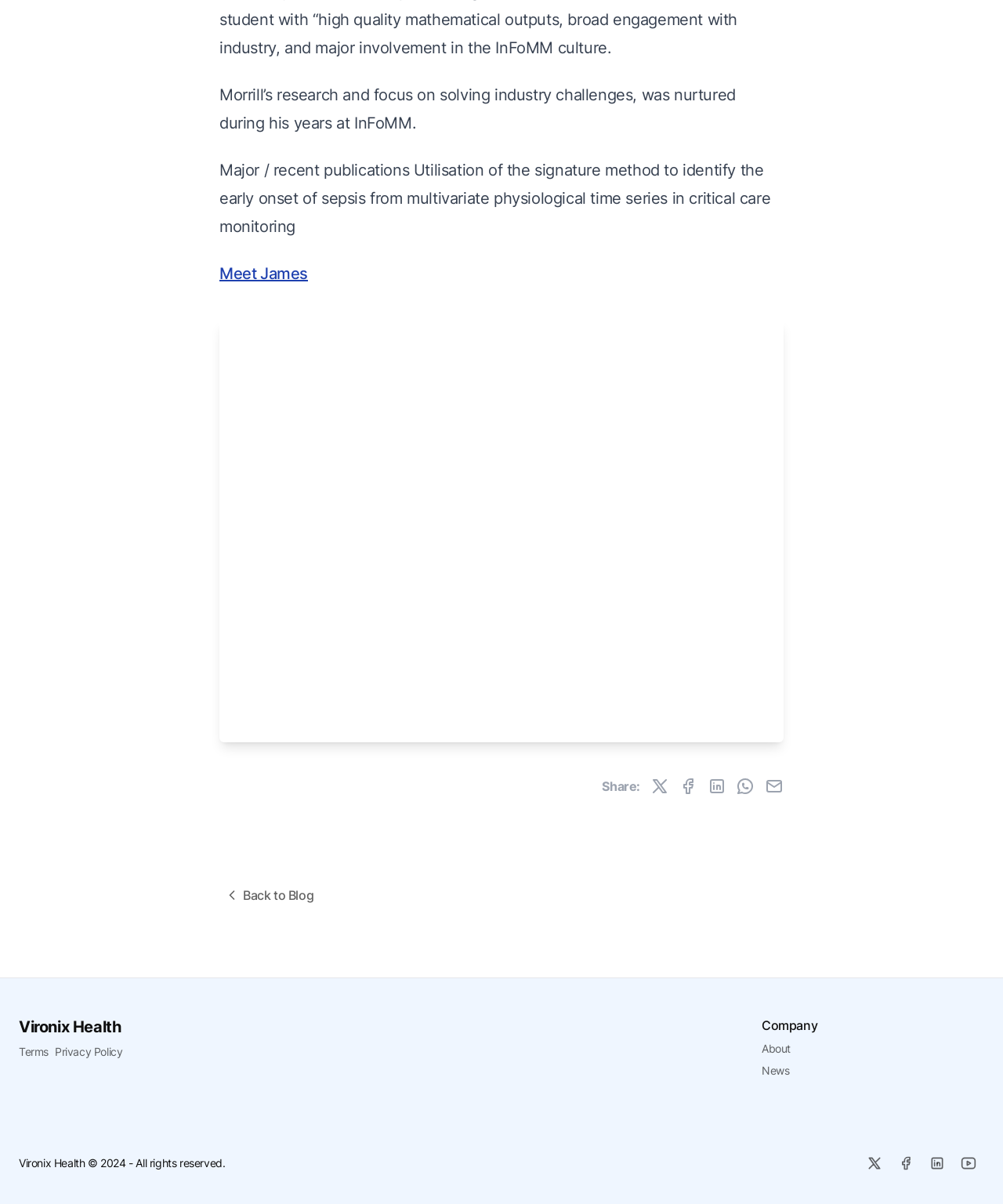What is the copyright year?
Based on the content of the image, thoroughly explain and answer the question.

The copyright year is mentioned in the StaticText 'Vironix Health © 2024 - All rights reserved.' at coordinates [0.019, 0.961, 0.225, 0.972].